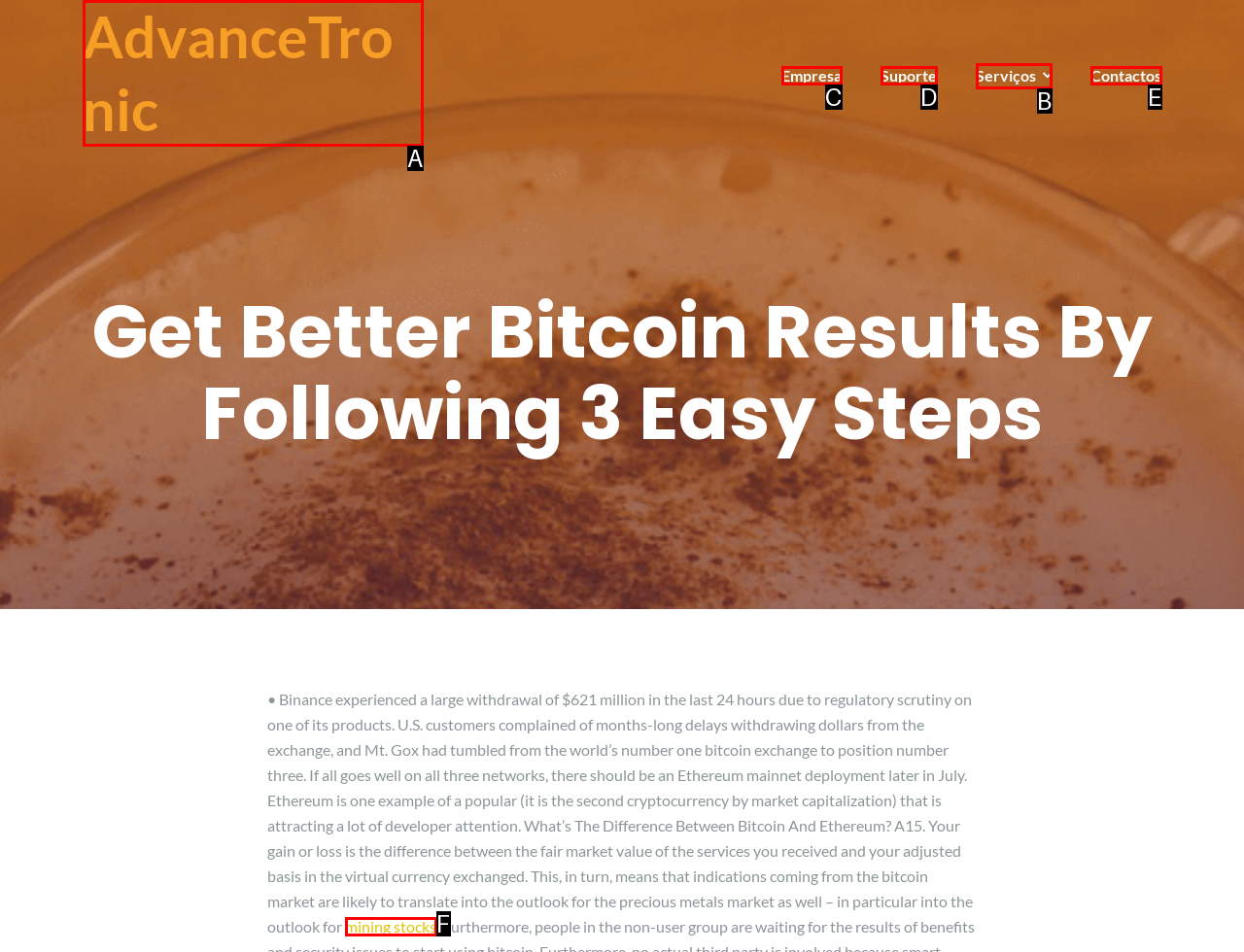Tell me the letter of the option that corresponds to the description: Serviços
Answer using the letter from the given choices directly.

B